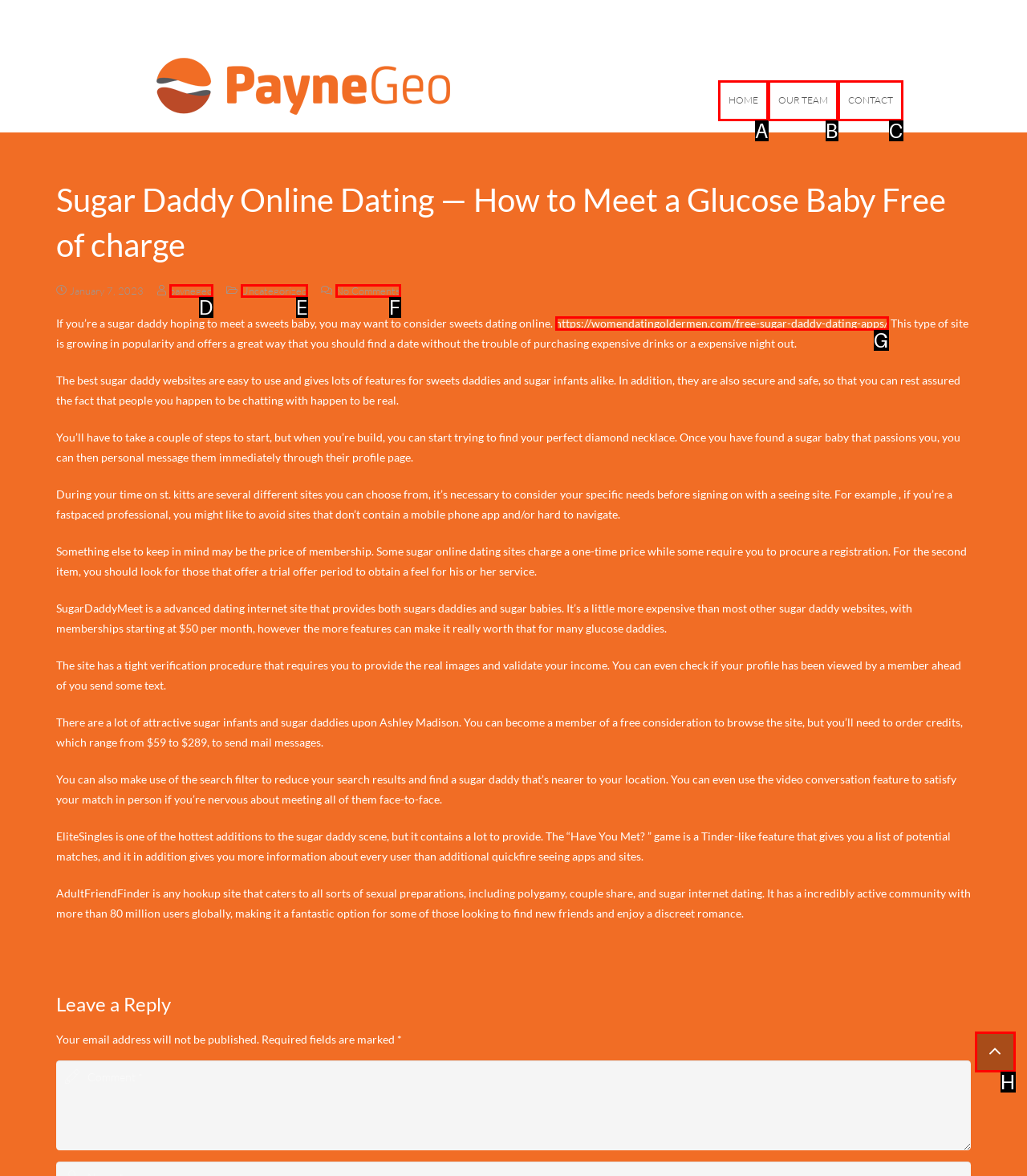From the given options, choose the HTML element that aligns with the description: parent_node: HOME title="Back to top". Respond with the letter of the selected element.

H